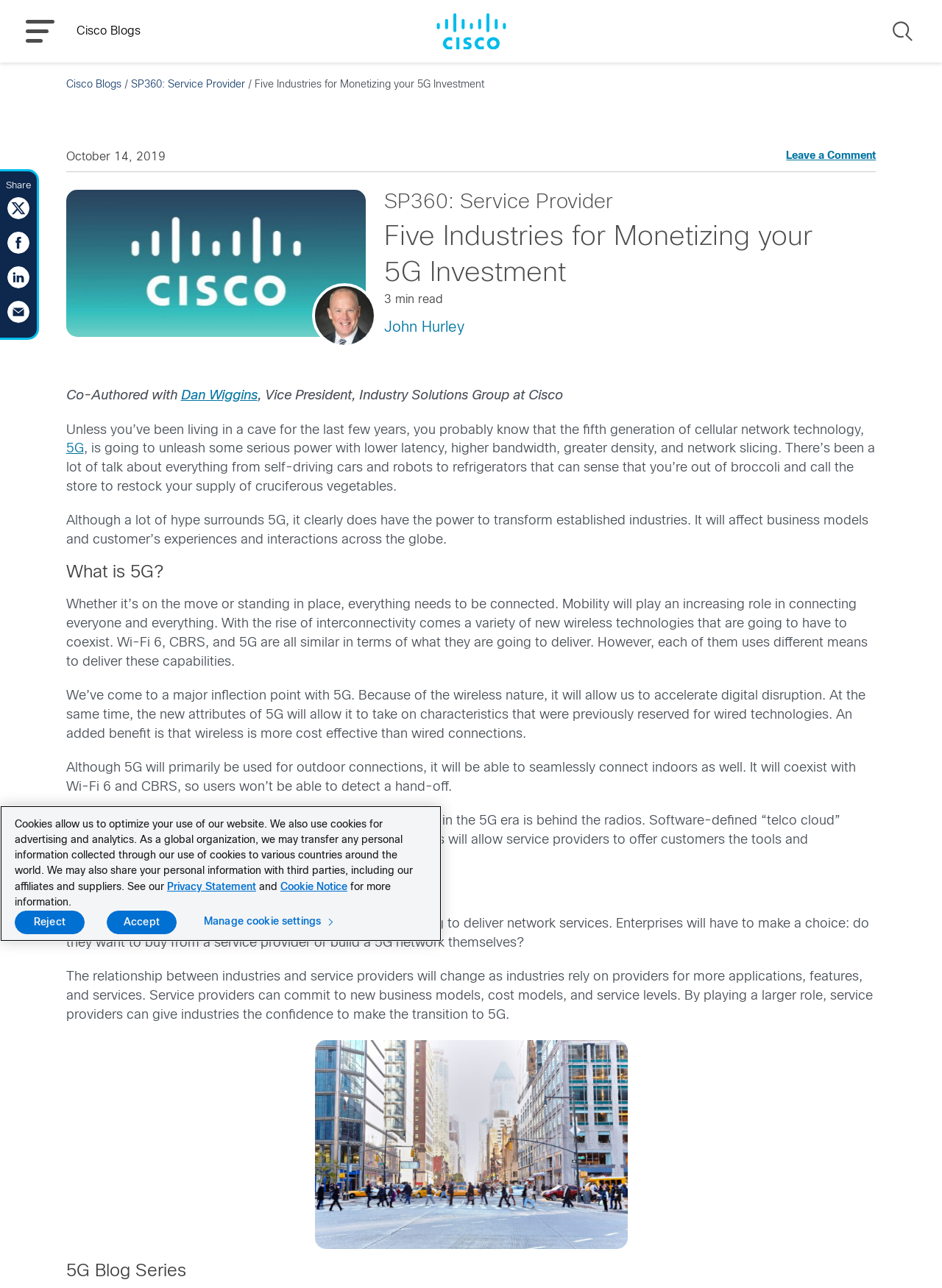Identify the bounding box coordinates of the clickable region necessary to fulfill the following instruction: "Share the blog post on Twitter". The bounding box coordinates should be four float numbers between 0 and 1, i.e., [left, top, right, bottom].

[0.008, 0.163, 0.031, 0.172]